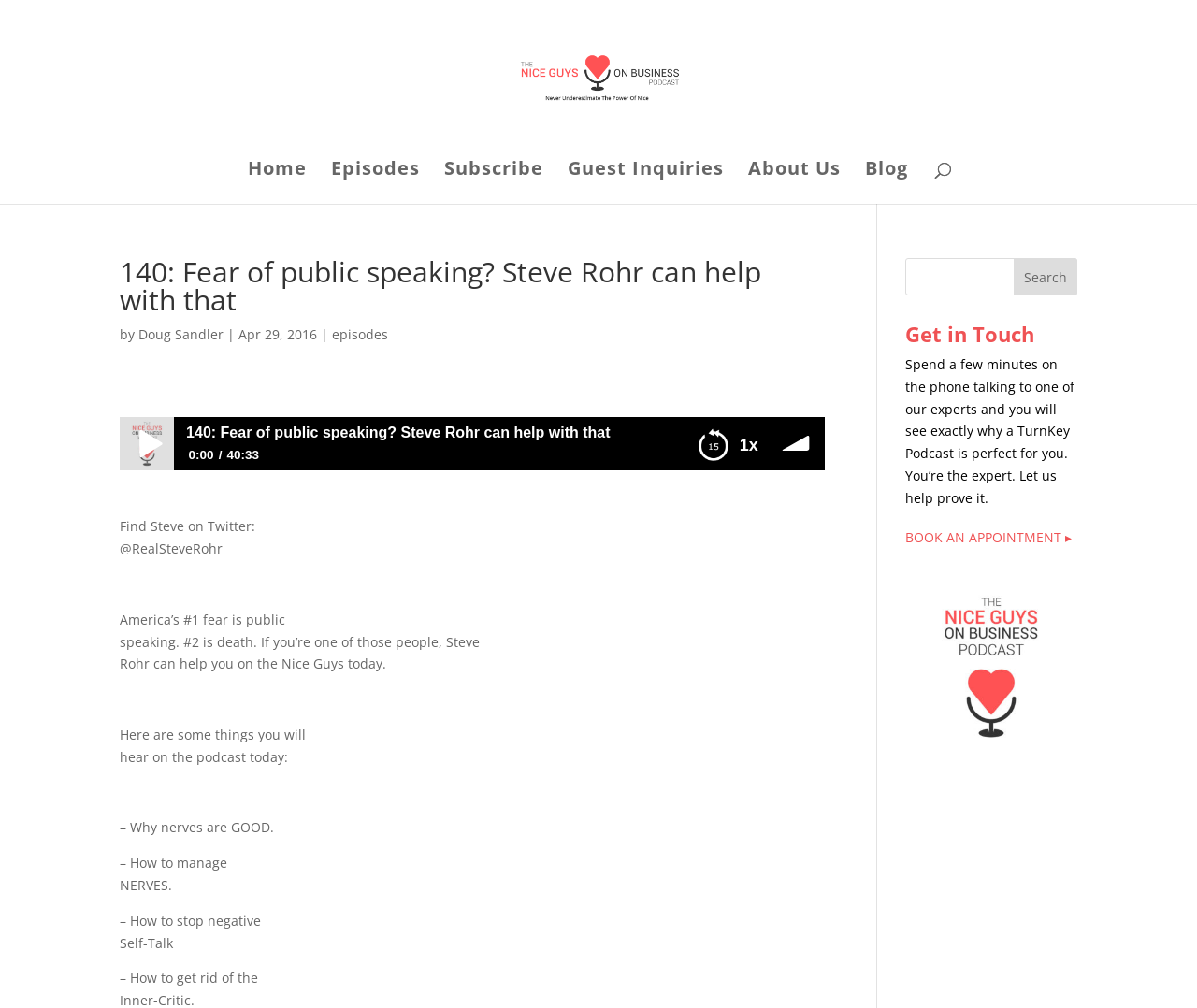Determine the bounding box coordinates of the section I need to click to execute the following instruction: "Book an appointment". Provide the coordinates as four float numbers between 0 and 1, i.e., [left, top, right, bottom].

[0.756, 0.524, 0.895, 0.542]